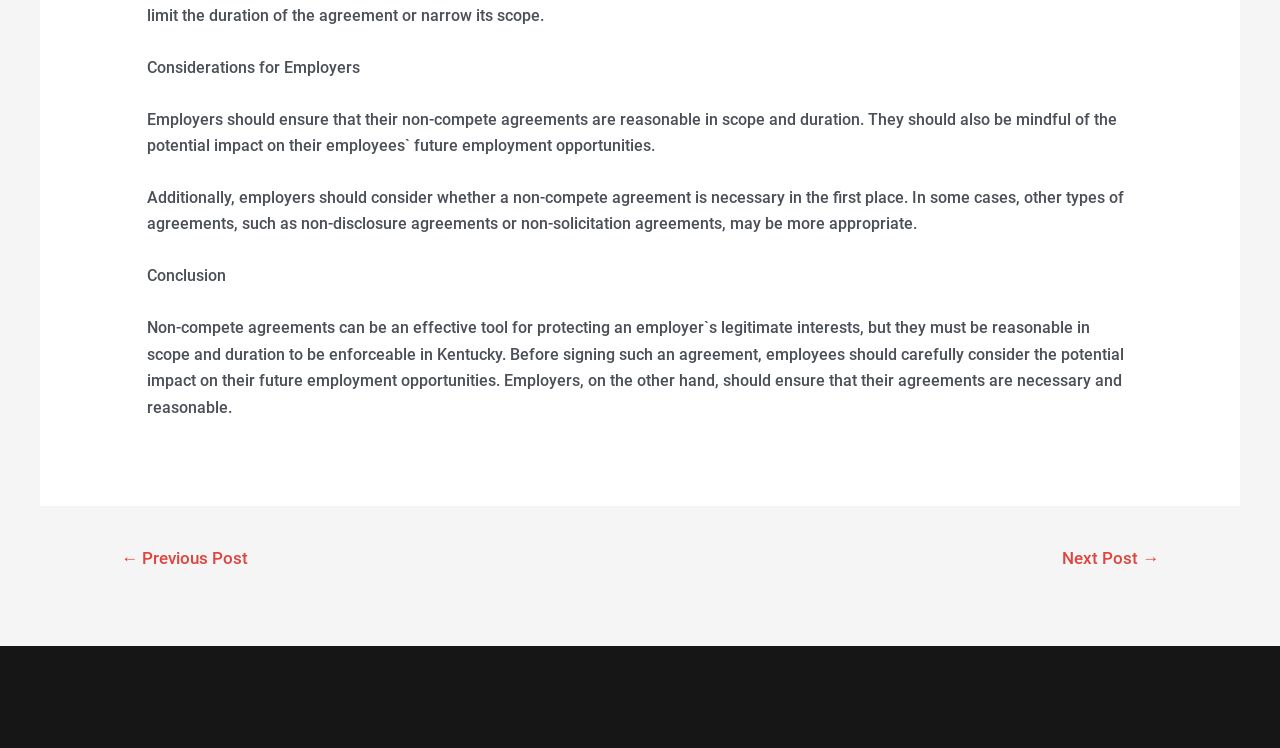Identify the bounding box for the UI element that is described as follows: "← Previous Post".

[0.074, 0.722, 0.214, 0.776]